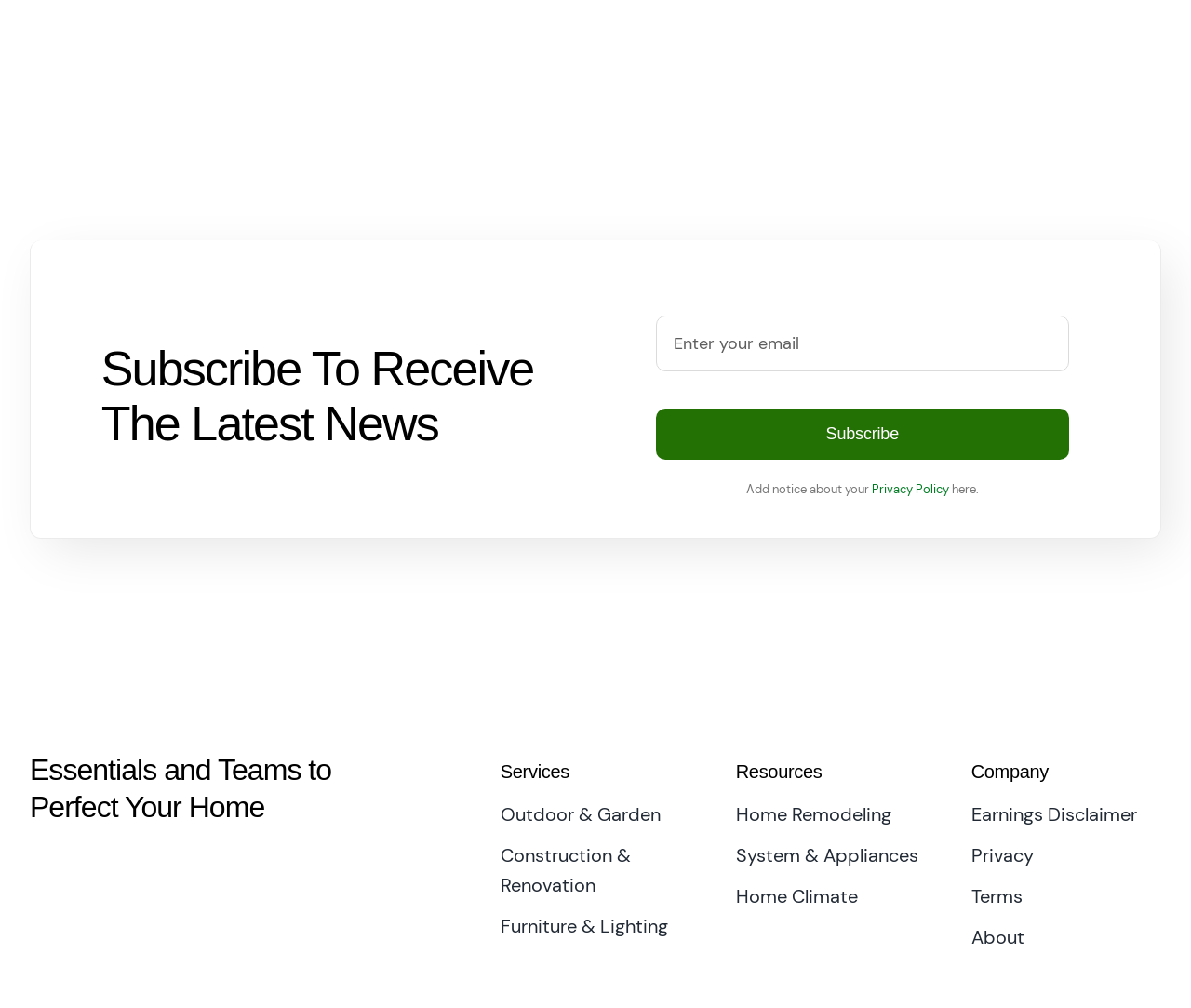Please locate the bounding box coordinates of the element's region that needs to be clicked to follow the instruction: "Enter email address". The bounding box coordinates should be provided as four float numbers between 0 and 1, i.e., [left, top, right, bottom].

[0.55, 0.313, 0.898, 0.369]